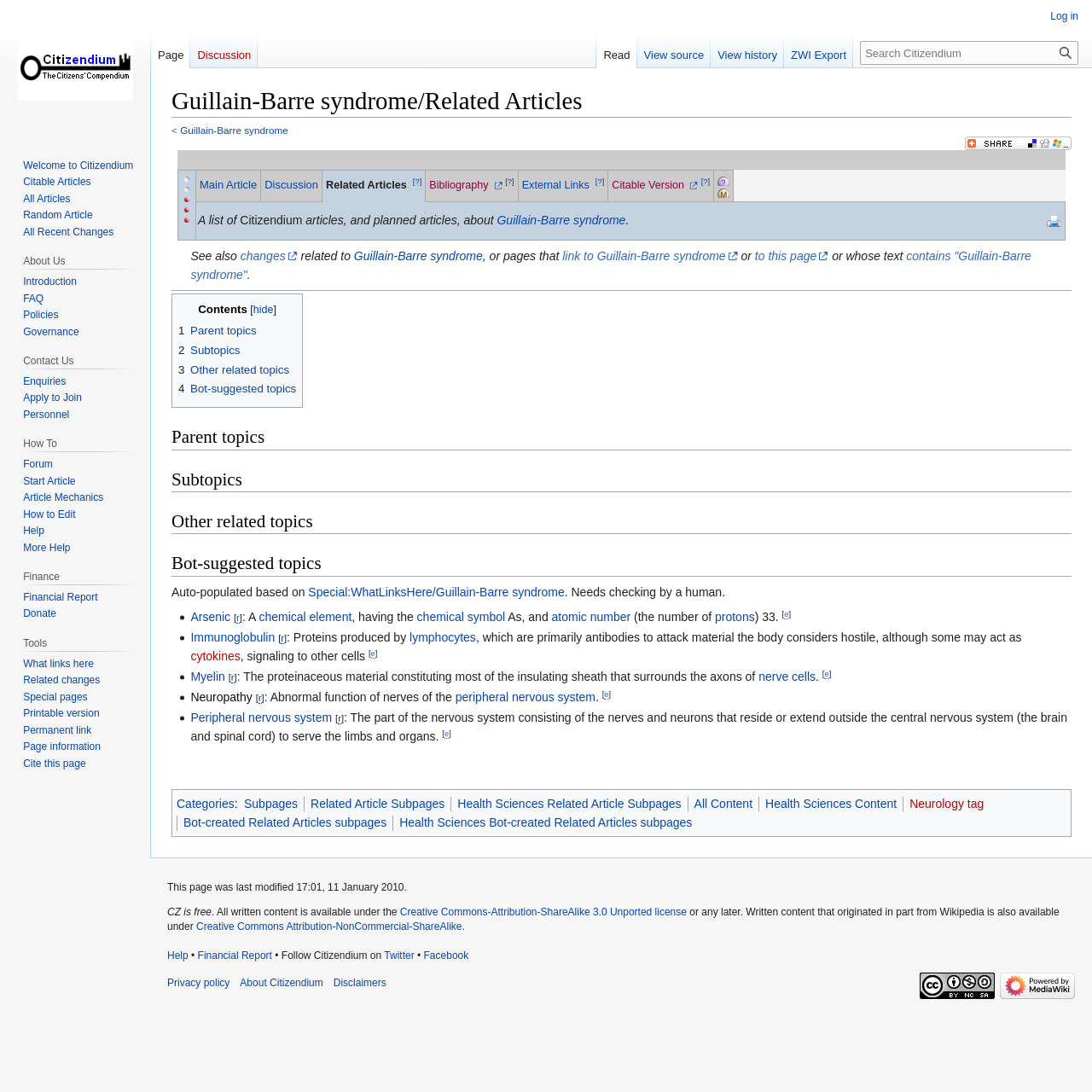Identify the bounding box for the element characterized by the following description: "peripheral nervous system".

[0.417, 0.632, 0.545, 0.644]